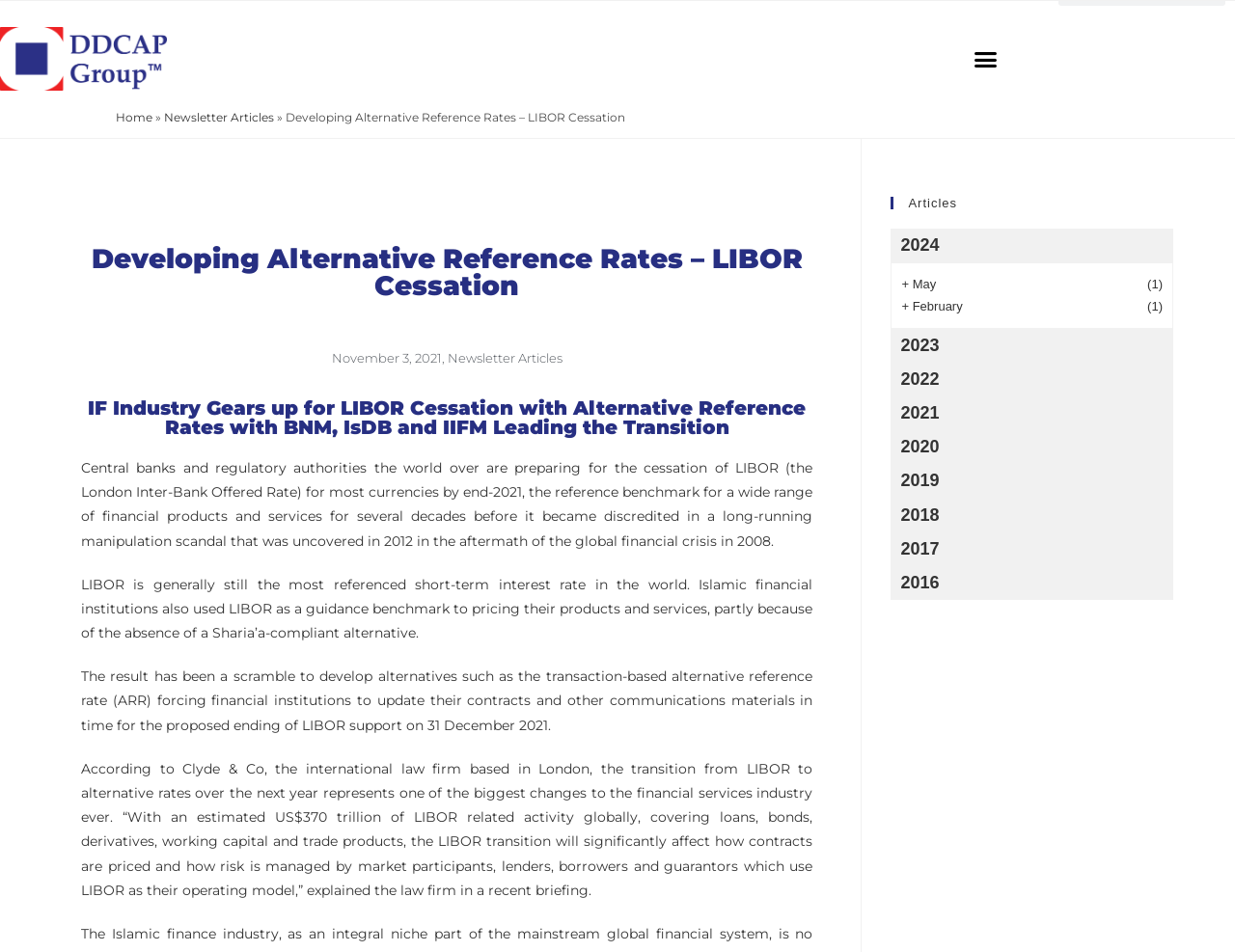Please identify the bounding box coordinates of the clickable region that I should interact with to perform the following instruction: "Go to 'Home' page". The coordinates should be expressed as four float numbers between 0 and 1, i.e., [left, top, right, bottom].

[0.094, 0.116, 0.123, 0.131]